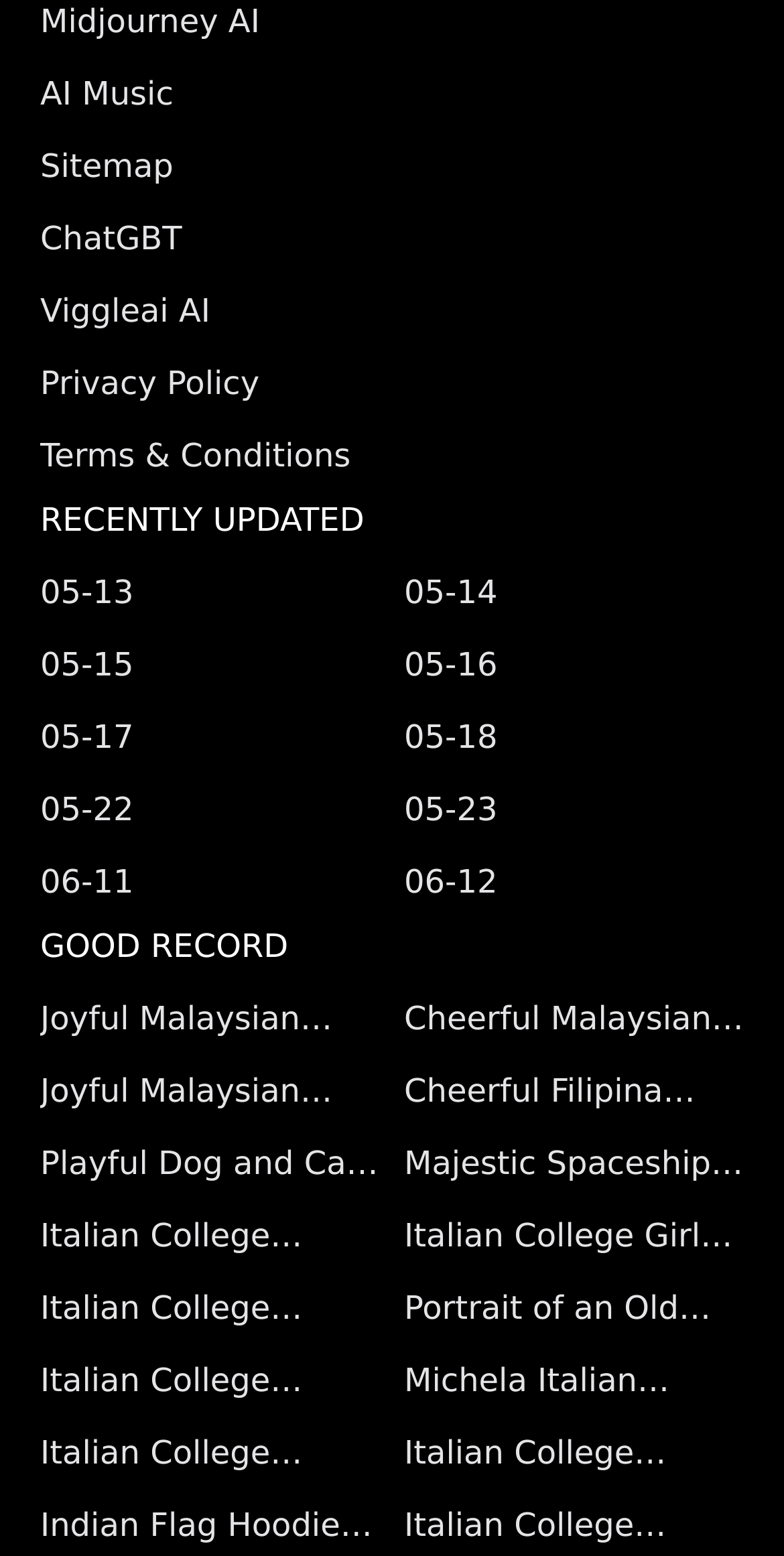Provide the bounding box coordinates for the area that should be clicked to complete the instruction: "Visit Viggleai AI".

[0.051, 0.185, 0.949, 0.216]